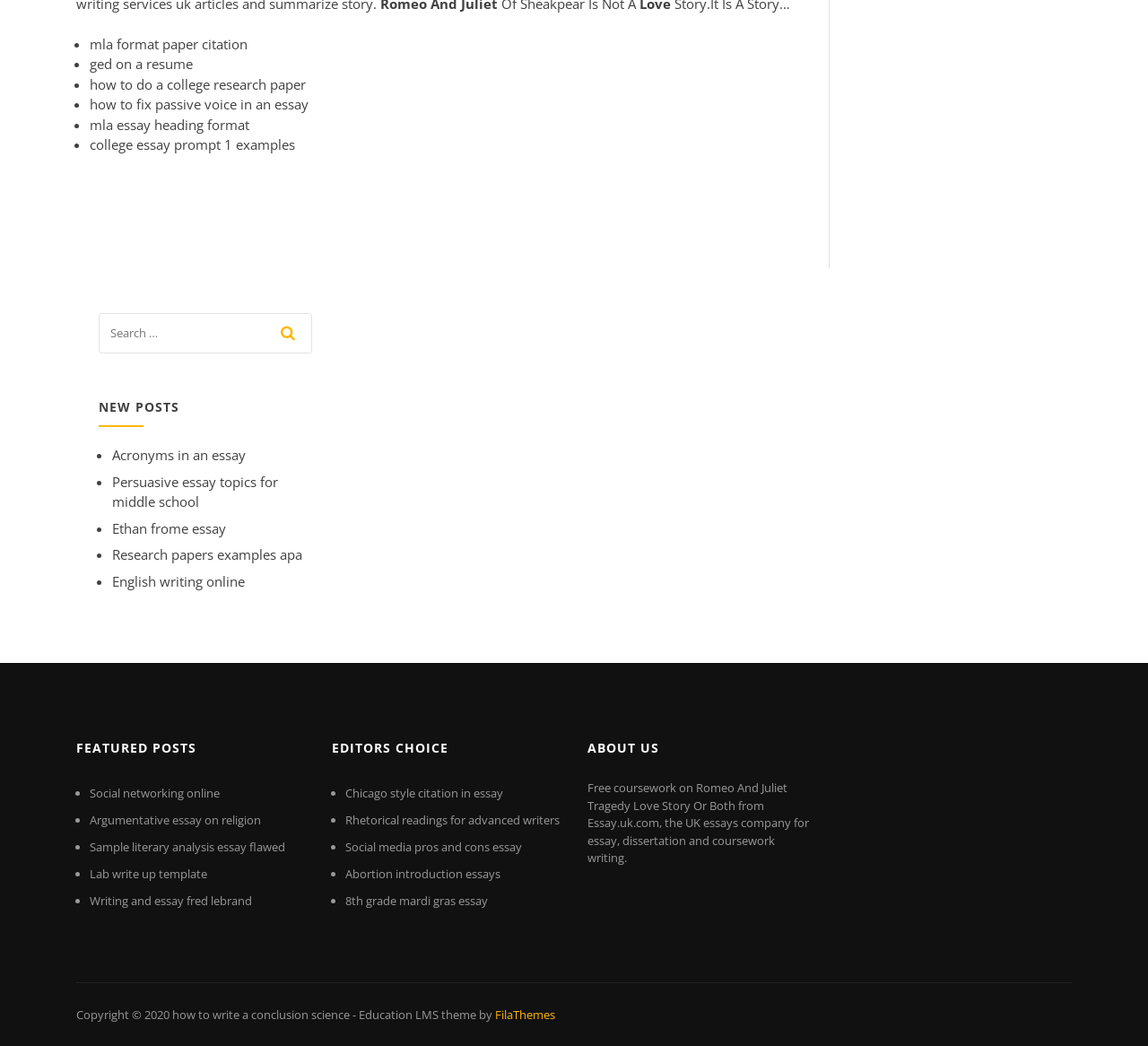Locate the bounding box coordinates of the element that needs to be clicked to carry out the instruction: "view 'NEW POSTS'". The coordinates should be given as four float numbers ranging from 0 to 1, i.e., [left, top, right, bottom].

[0.086, 0.372, 0.271, 0.408]